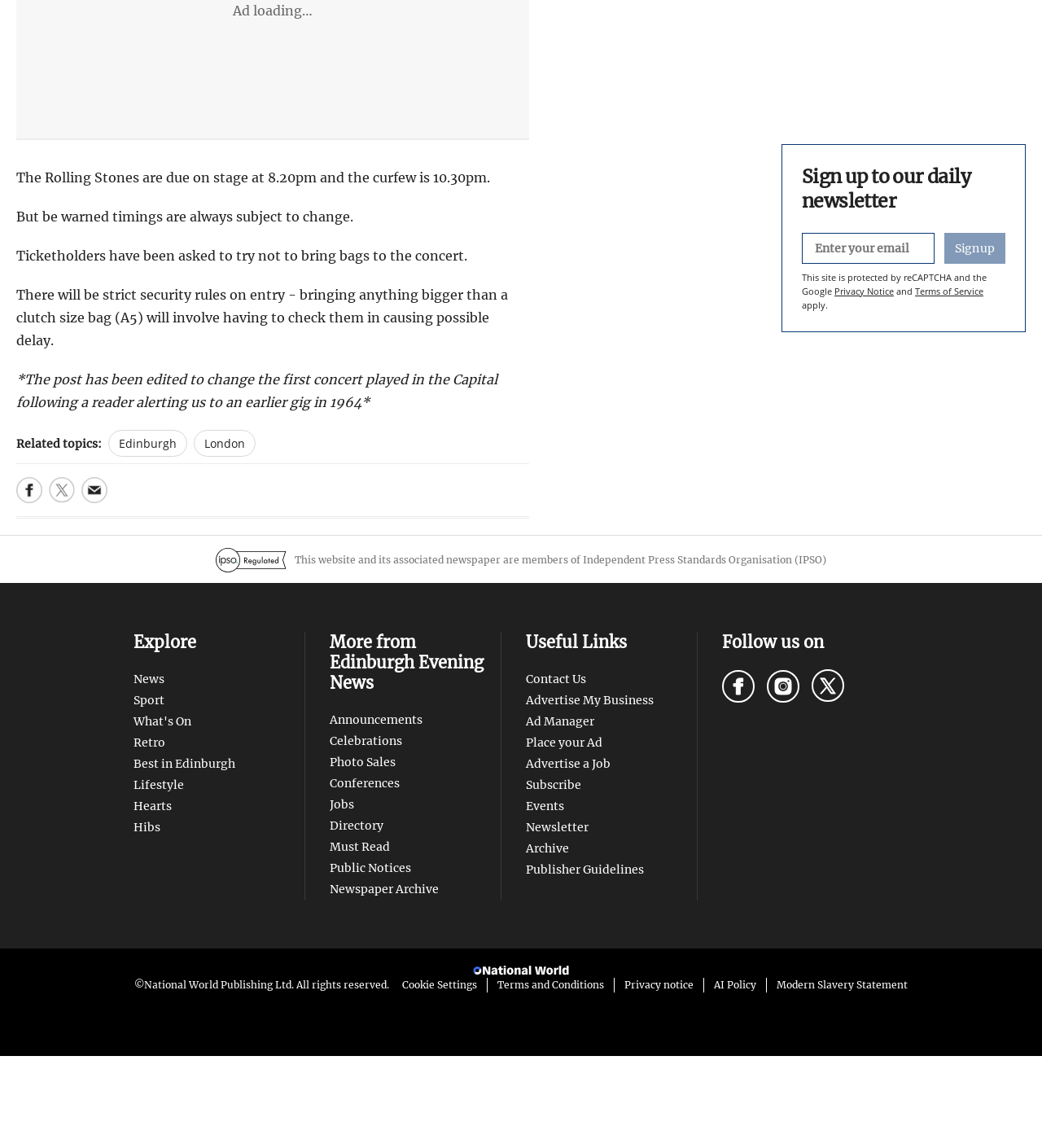Please identify the bounding box coordinates of the region to click in order to complete the task: "Read more about Edinburgh". The coordinates must be four float numbers between 0 and 1, specified as [left, top, right, bottom].

[0.104, 0.374, 0.18, 0.398]